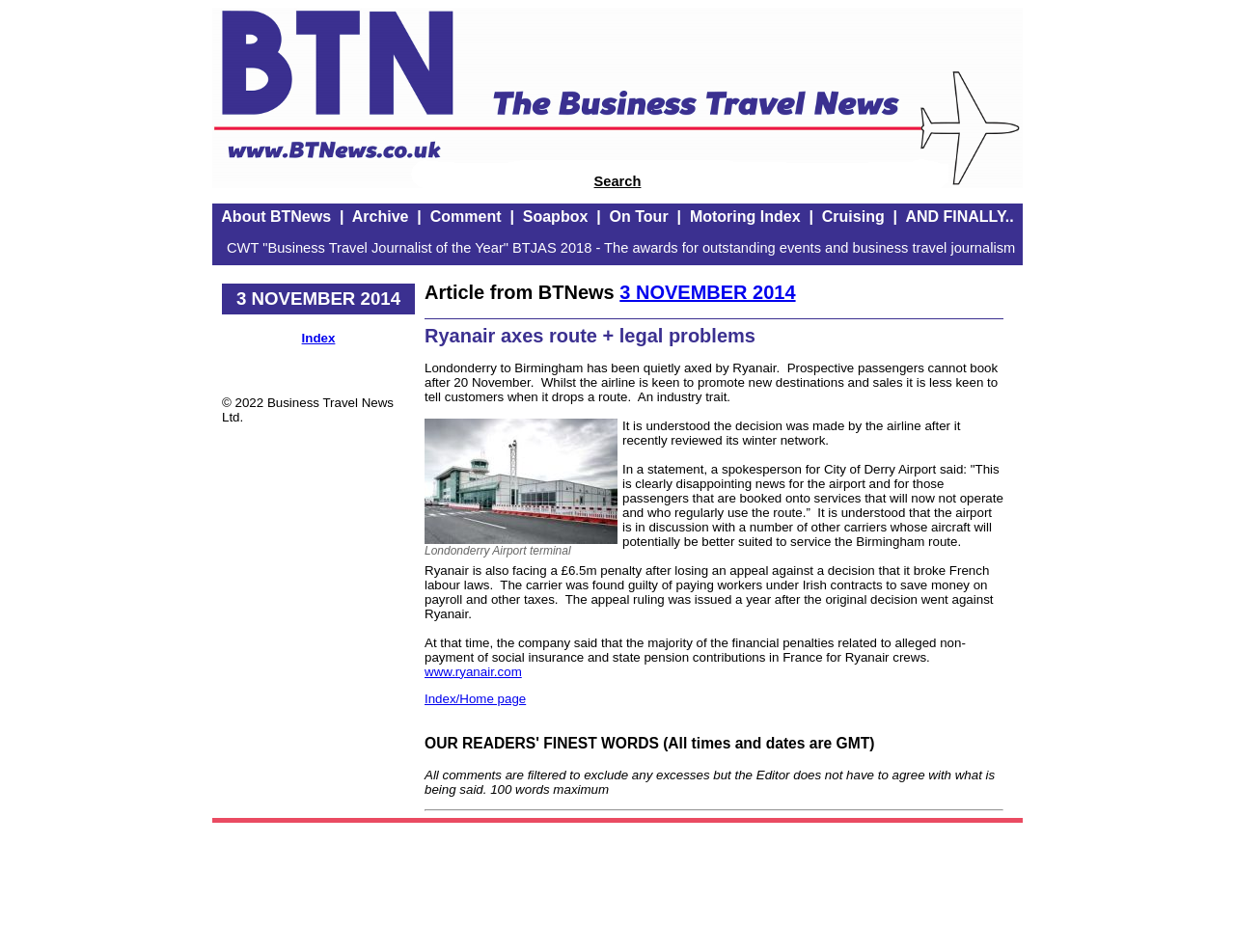Provide the bounding box coordinates in the format (top-left x, top-left y, bottom-right x, bottom-right y). All values are floating point numbers between 0 and 1. Determine the bounding box coordinate of the UI element described as: AND FINALLY..

[0.733, 0.219, 0.821, 0.236]